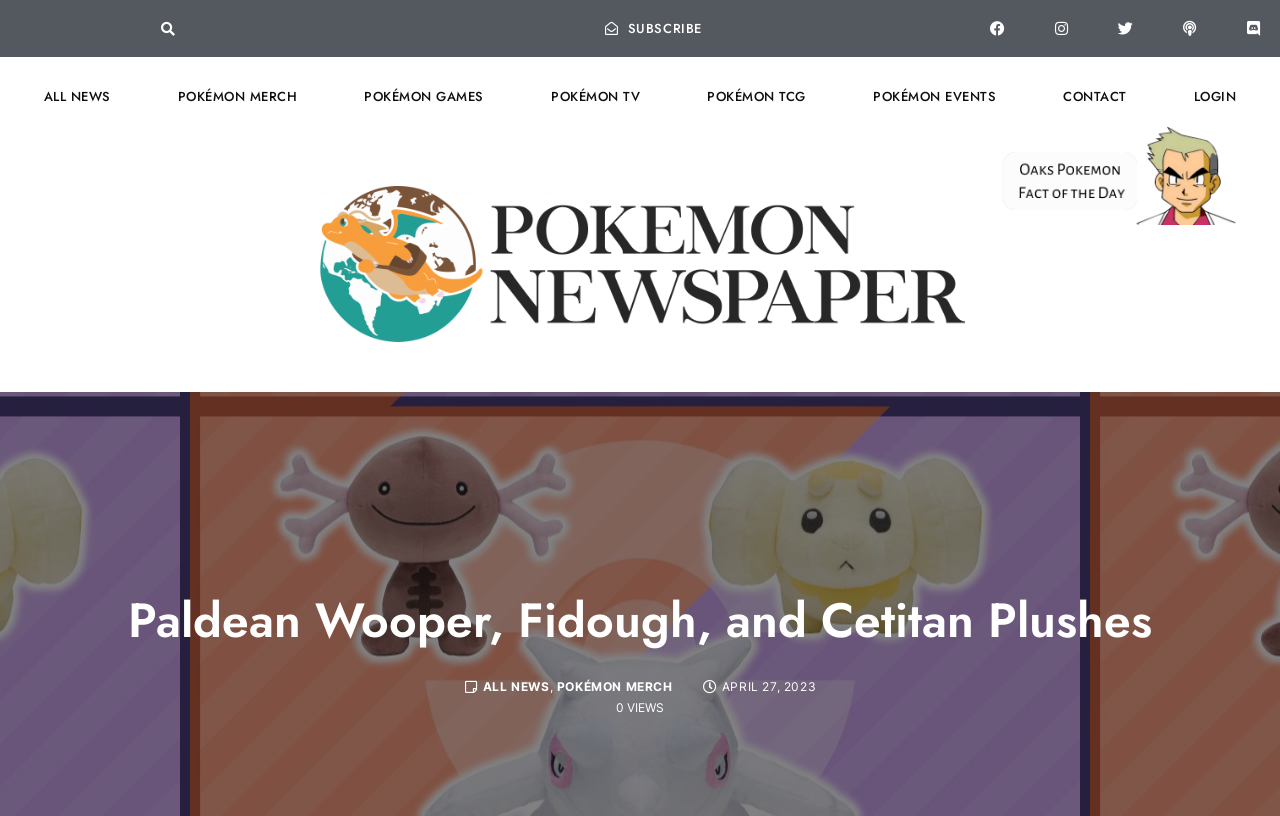Extract the primary headline from the webpage and present its text.

Paldean Wooper, Fidough, and Cetitan Plushes